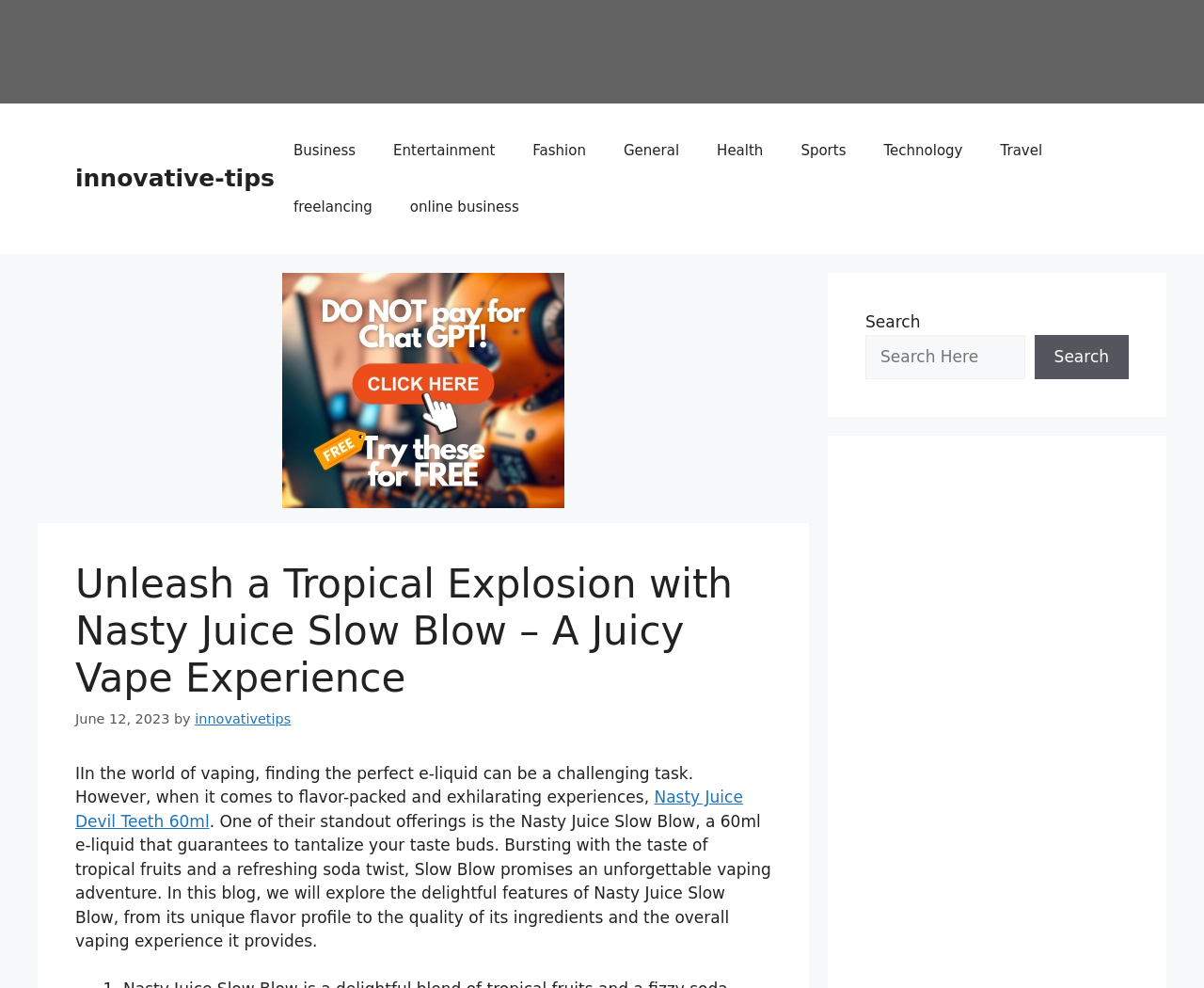Identify the bounding box coordinates of the section to be clicked to complete the task described by the following instruction: "Click on the 'Business' link". The coordinates should be four float numbers between 0 and 1, formatted as [left, top, right, bottom].

[0.228, 0.124, 0.311, 0.181]